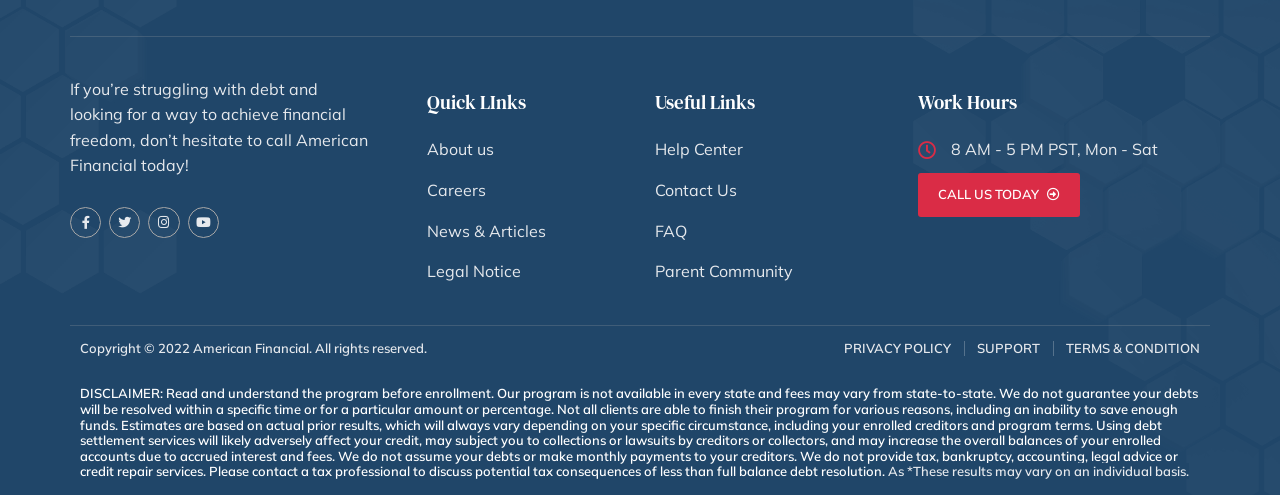Given the element description "Youtube", identify the bounding box of the corresponding UI element.

[0.147, 0.418, 0.171, 0.481]